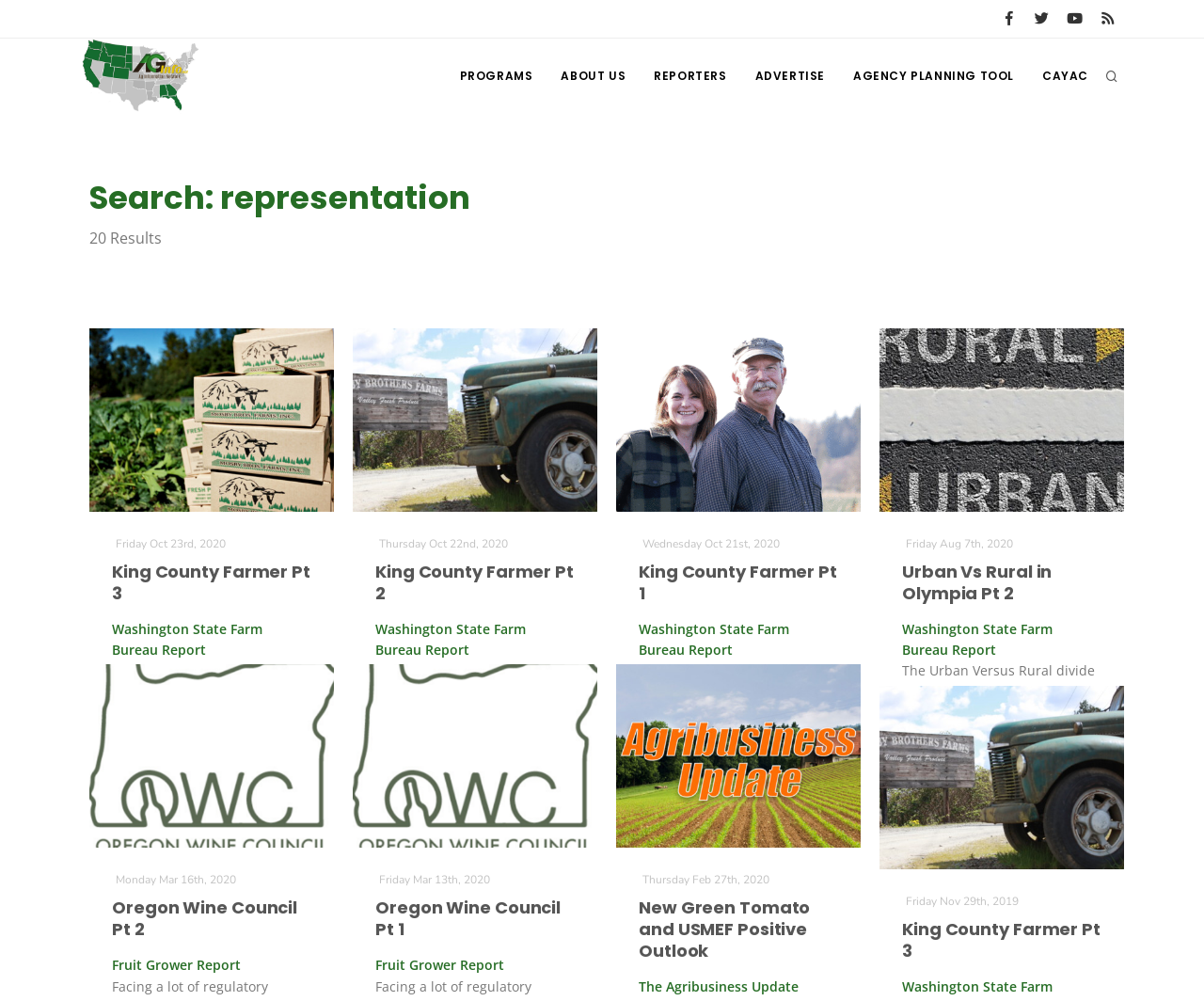Please predict the bounding box coordinates of the element's region where a click is necessary to complete the following instruction: "Click on the 'Farm of the Future' program". The coordinates should be represented by four float numbers between 0 and 1, i.e., [left, top, right, bottom].

[0.2, 0.669, 0.298, 0.687]